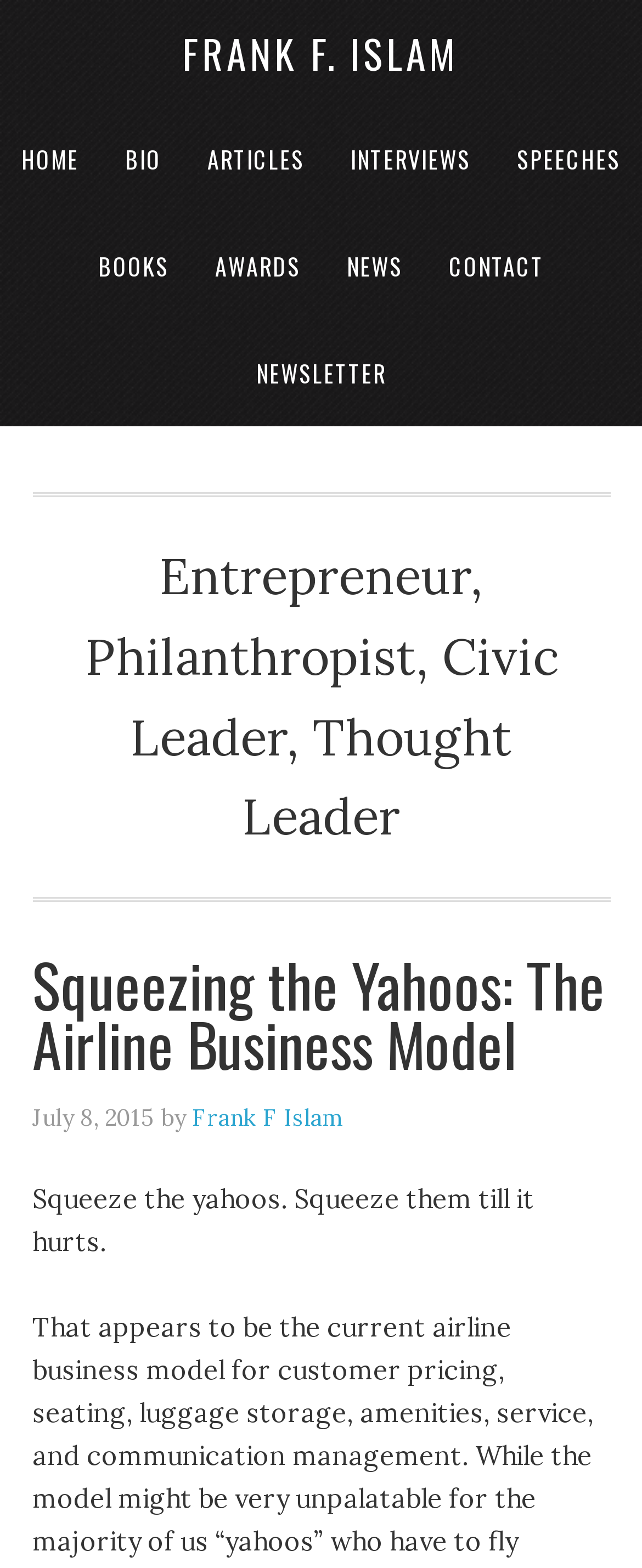What is the tone of the article?
Answer the question with as much detail as you can, using the image as a reference.

I inferred the tone of the article as critical by looking at the StaticText 'Squeeze the yahoos. Squeeze them till it hurts.' which suggests a negative sentiment towards the airline business model.